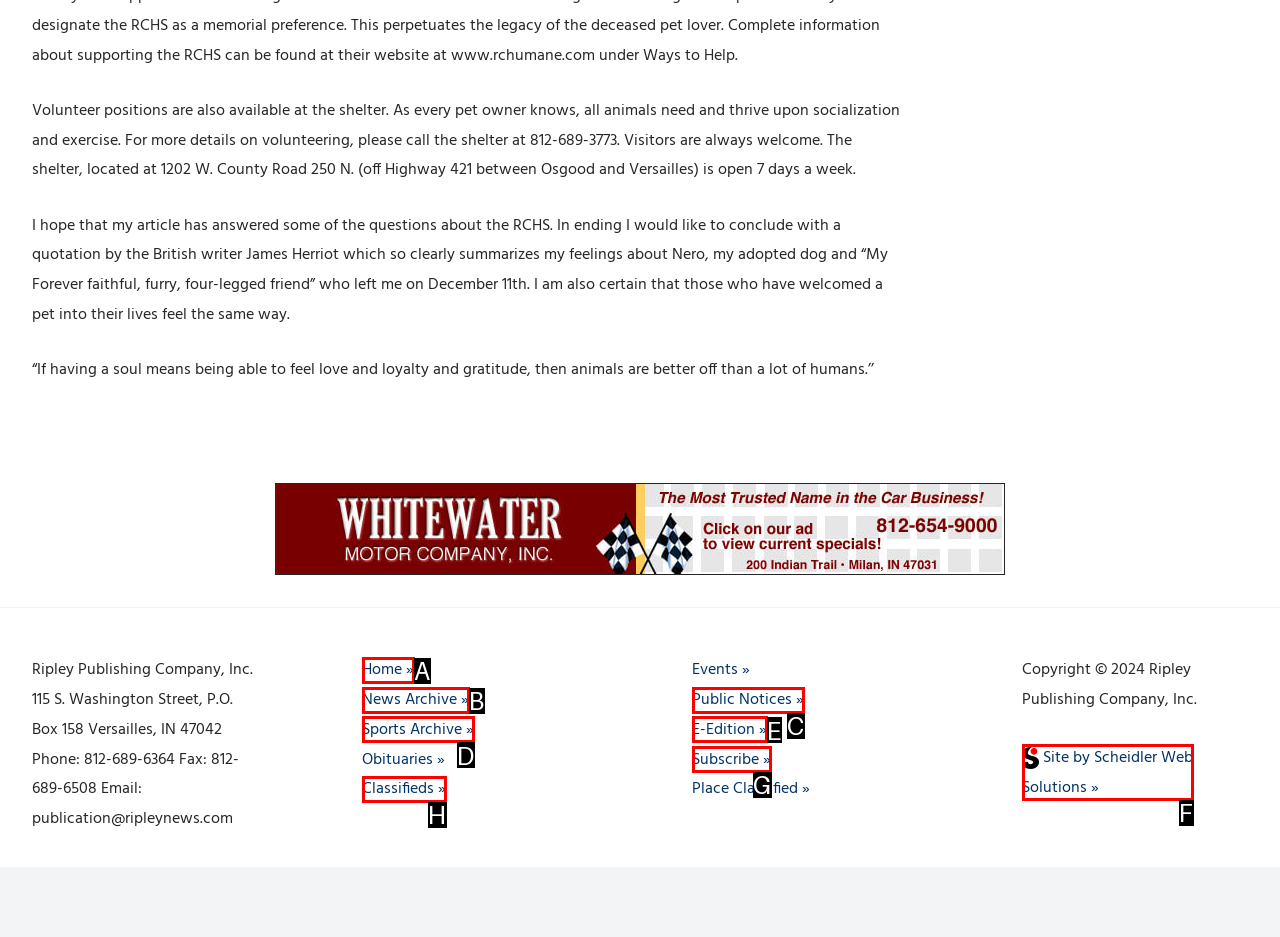Choose the UI element that best aligns with the description: Site by Scheidler Web Solutions
Respond with the letter of the chosen option directly.

F